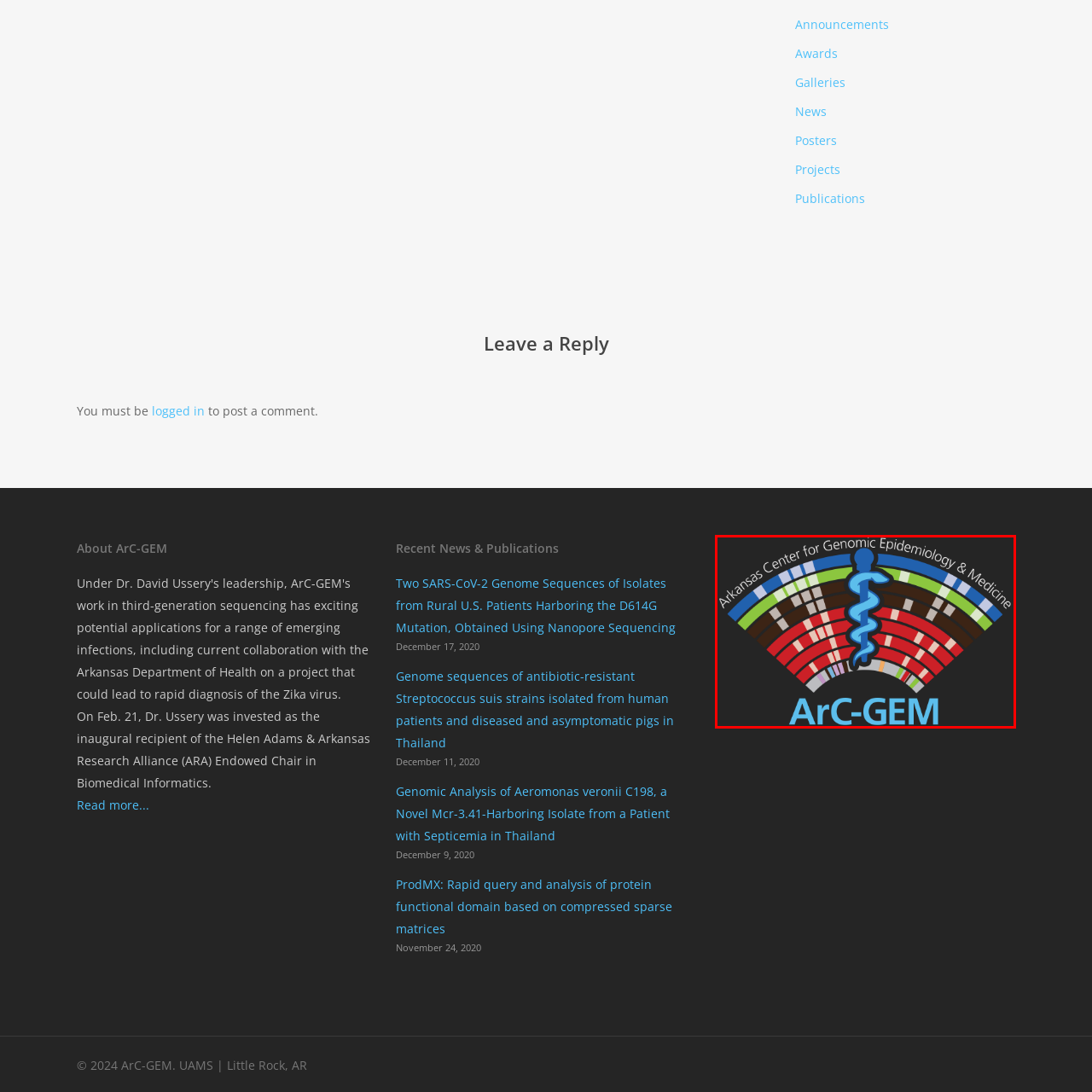Look at the area marked with a blue rectangle, What is prominently displayed at the bottom of the emblem? 
Provide your answer using a single word or phrase.

ArC-GEM